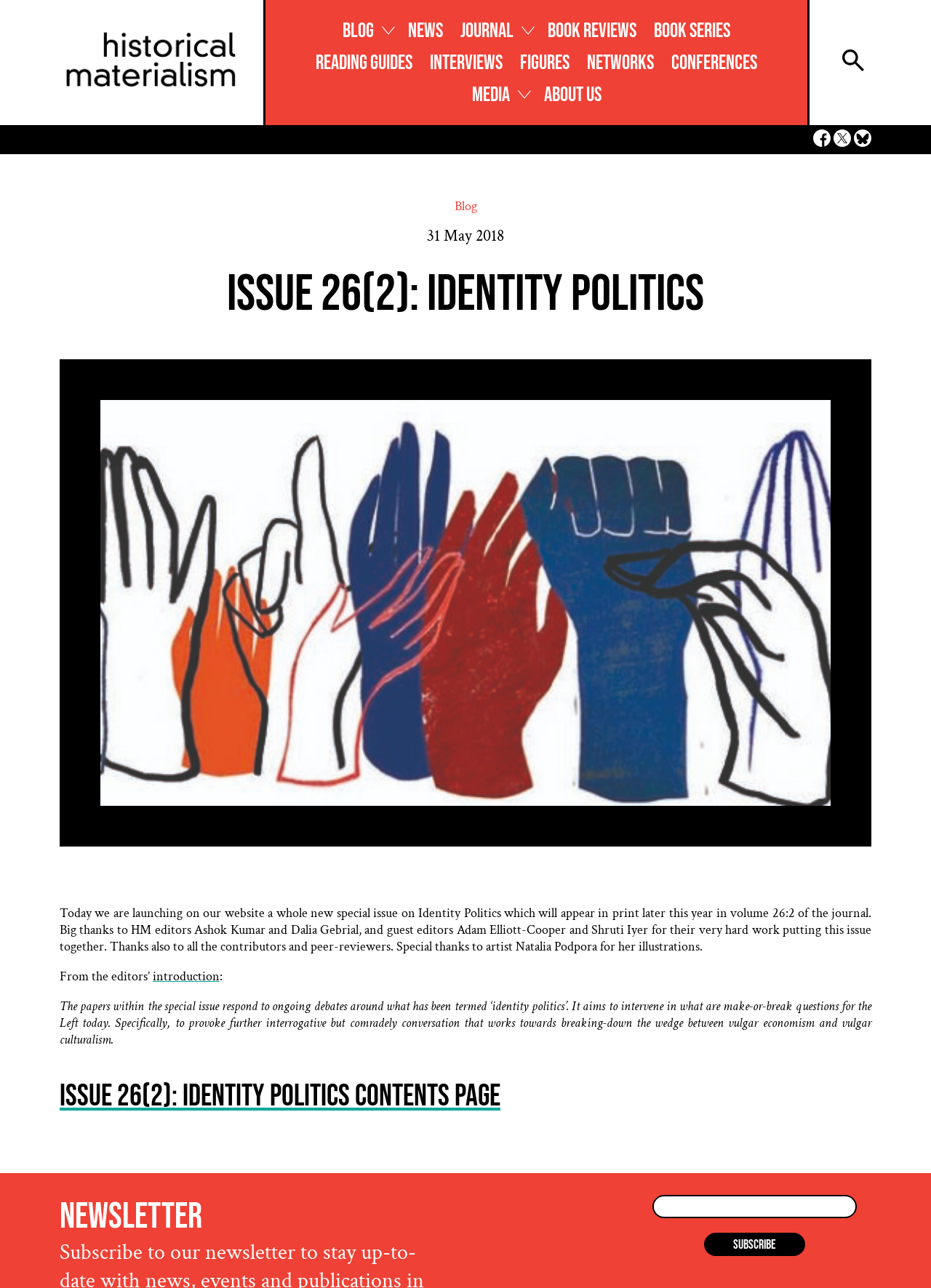Bounding box coordinates are to be given in the format (top-left x, top-left y, bottom-right x, bottom-right y). All values must be floating point numbers between 0 and 1. Provide the bounding box coordinate for the UI element described as: Figures

[0.549, 0.04, 0.621, 0.058]